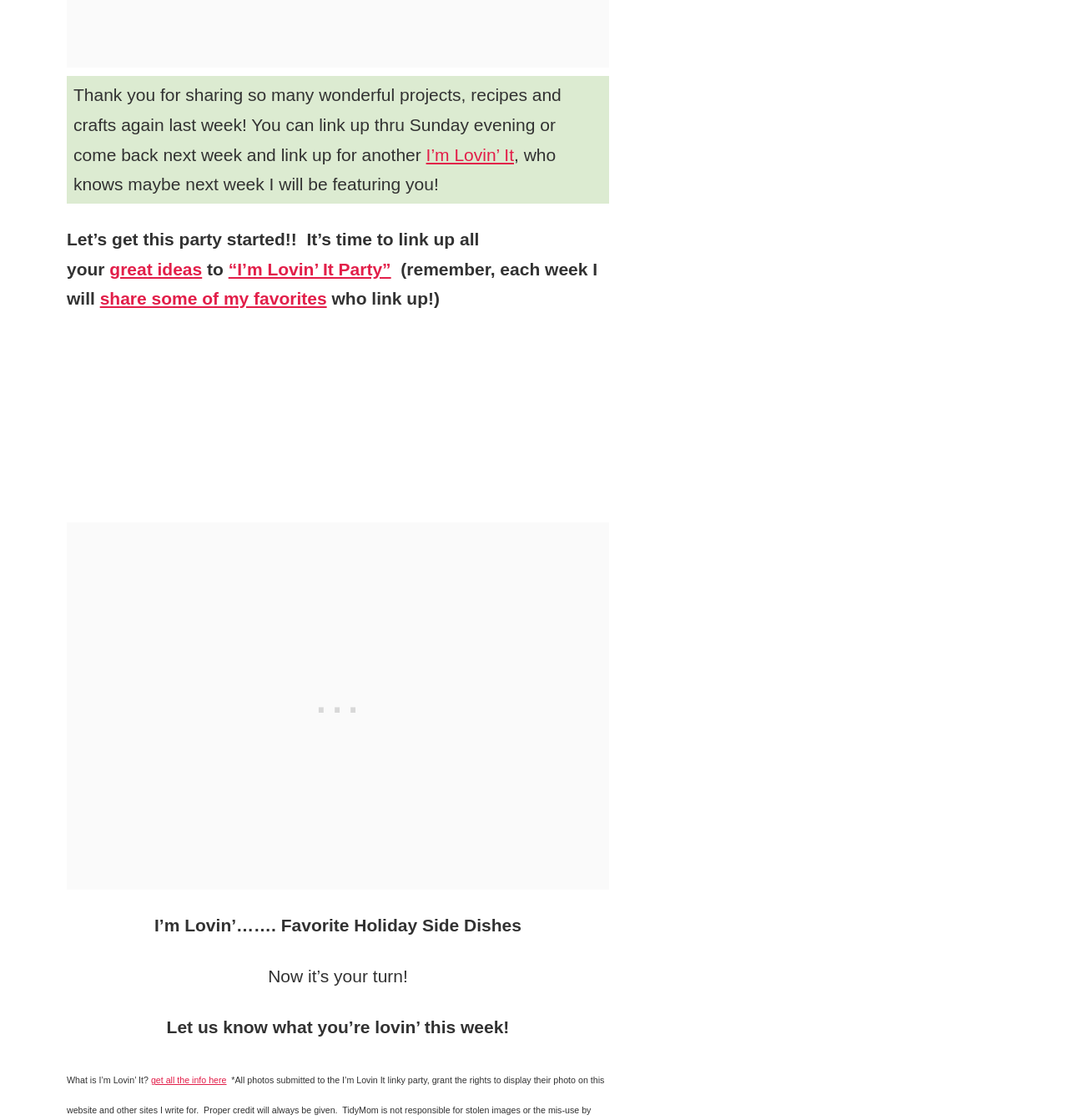Could you specify the bounding box coordinates for the clickable section to complete the following instruction: "Read about 'Favorite Holiday Side Dishes'"?

[0.145, 0.818, 0.488, 0.835]